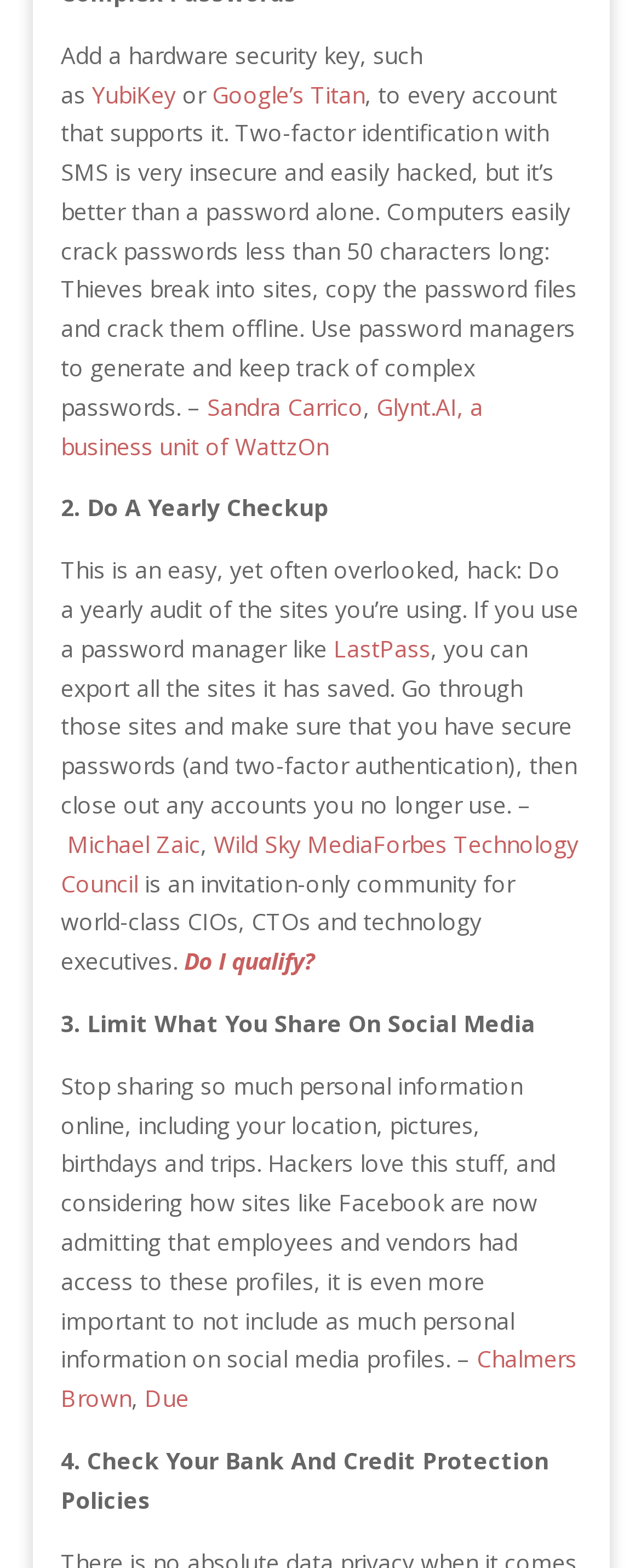Find the bounding box coordinates for the element that must be clicked to complete the instruction: "Check if you qualify for Forbes Technology Council". The coordinates should be four float numbers between 0 and 1, indicated as [left, top, right, bottom].

[0.287, 0.603, 0.49, 0.623]